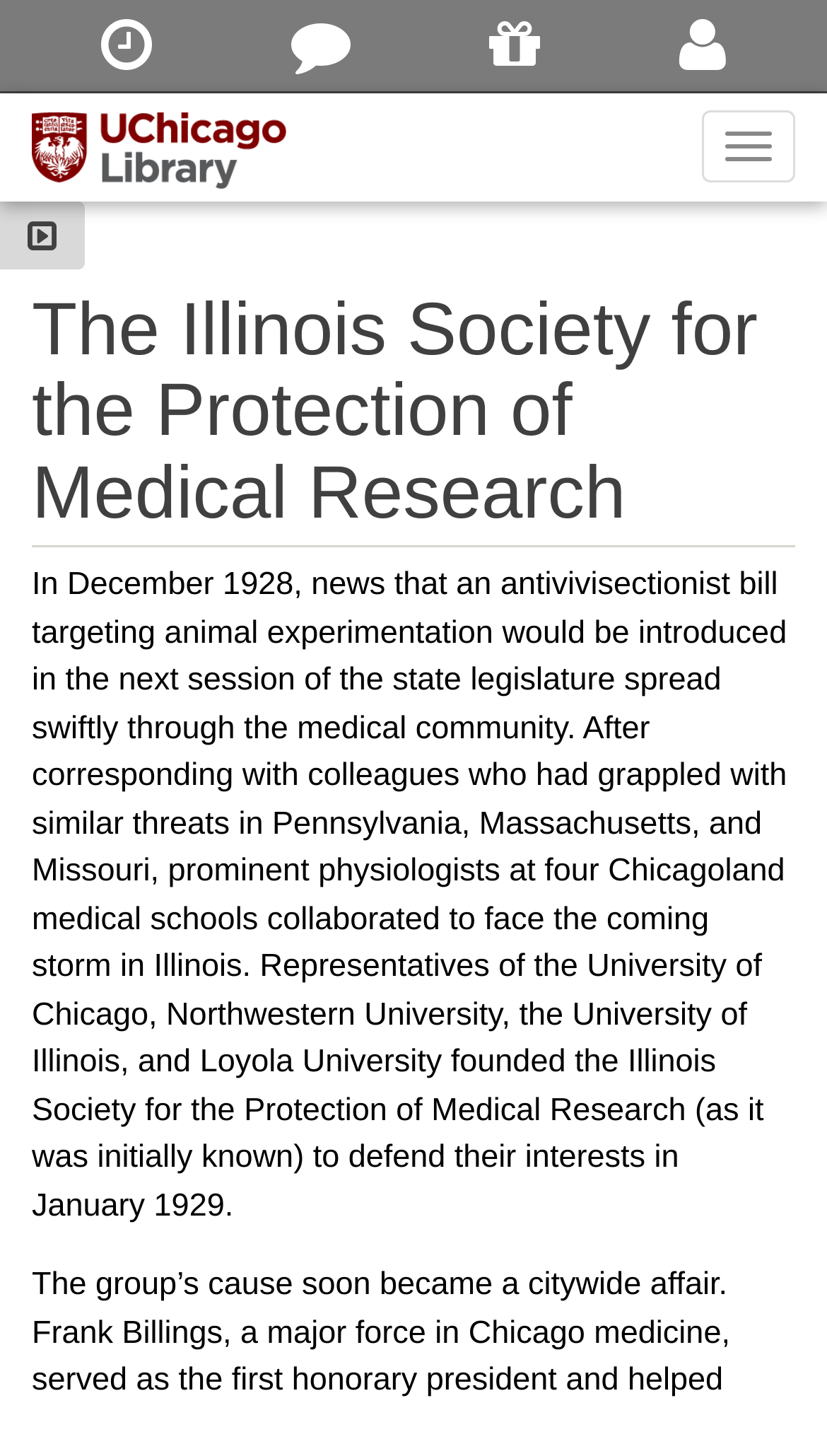Please find the bounding box for the UI component described as follows: "Support the Library".

[0.508, 0.0, 0.737, 0.063]